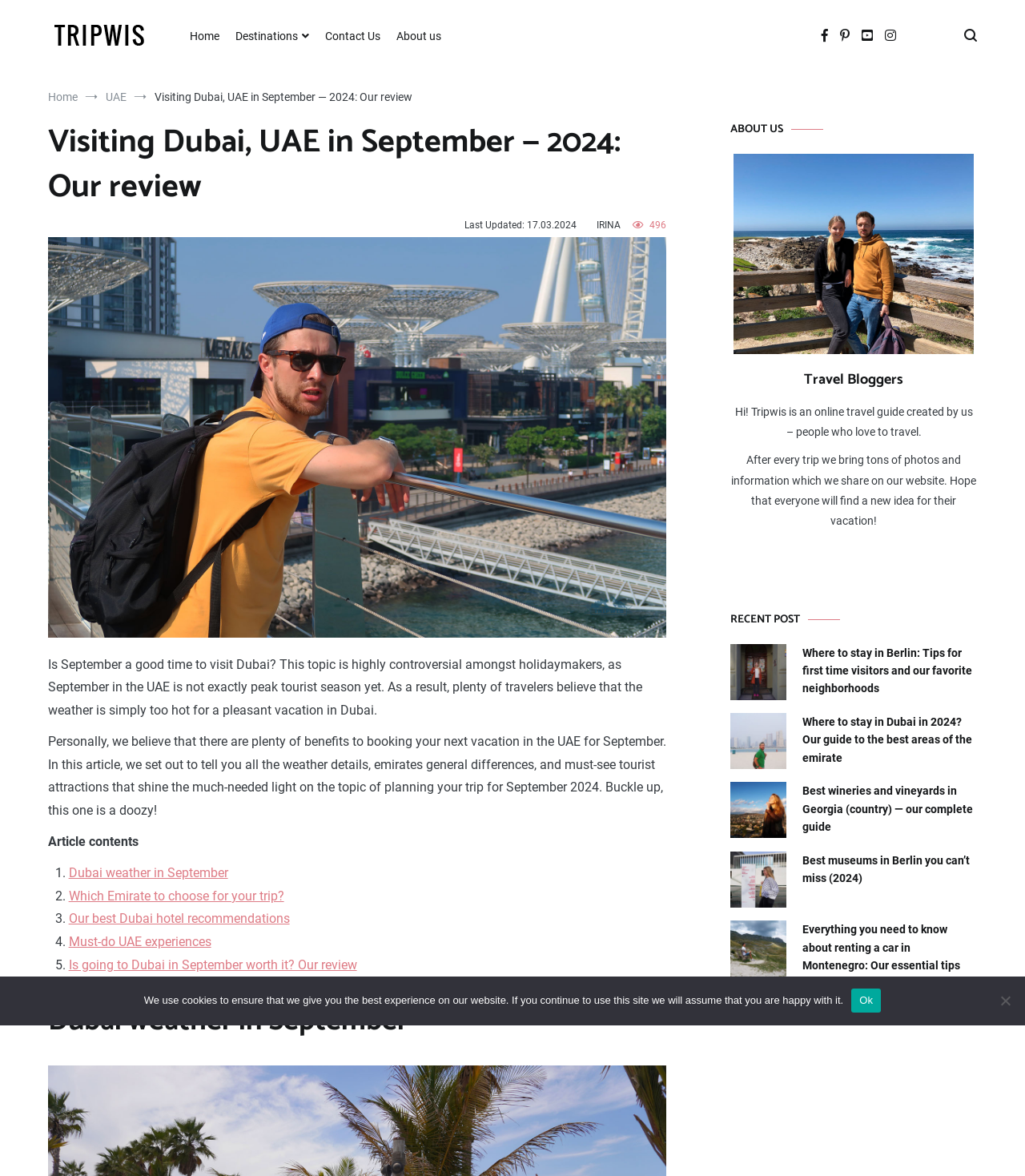Find and extract the text of the primary heading on the webpage.

Visiting Dubai, UAE in September — 2024: Our review